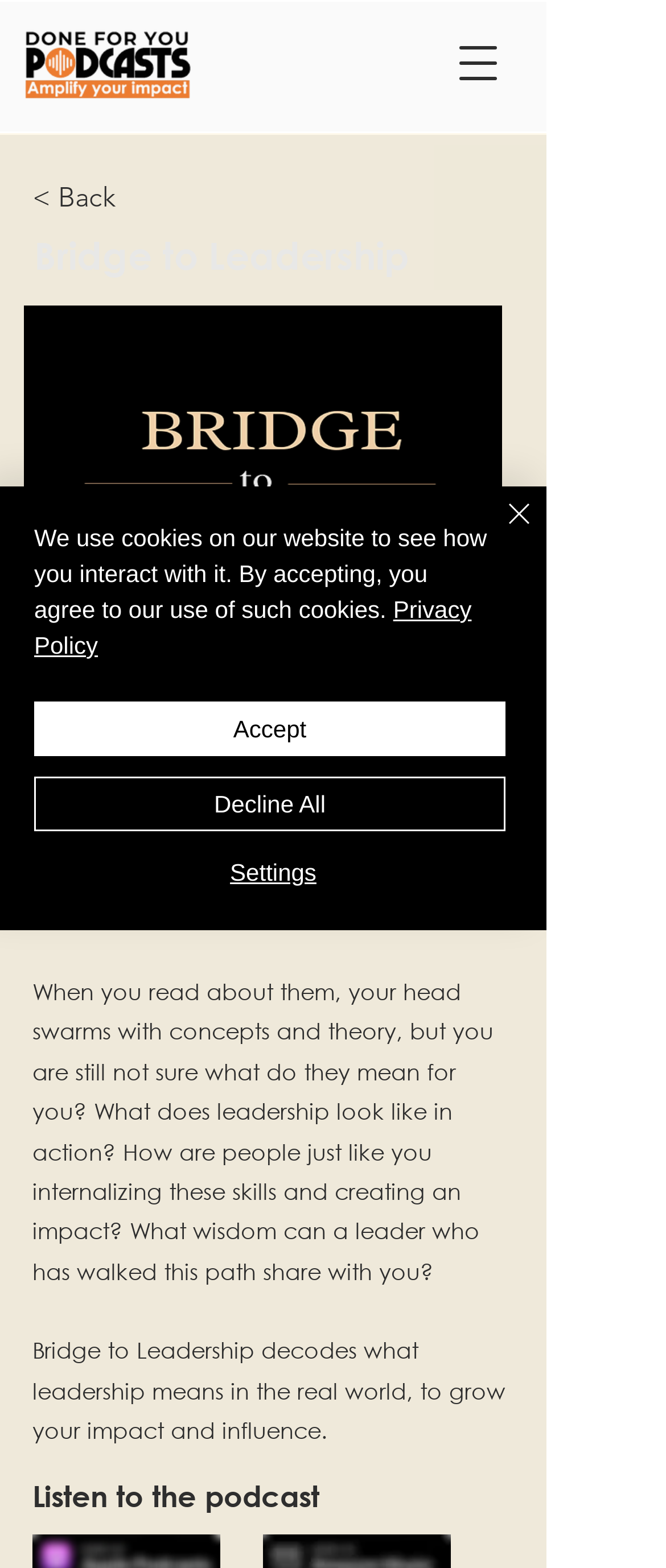Pinpoint the bounding box coordinates of the element you need to click to execute the following instruction: "Listen to the podcast". The bounding box should be represented by four float numbers between 0 and 1, in the format [left, top, right, bottom].

[0.049, 0.943, 0.479, 0.964]